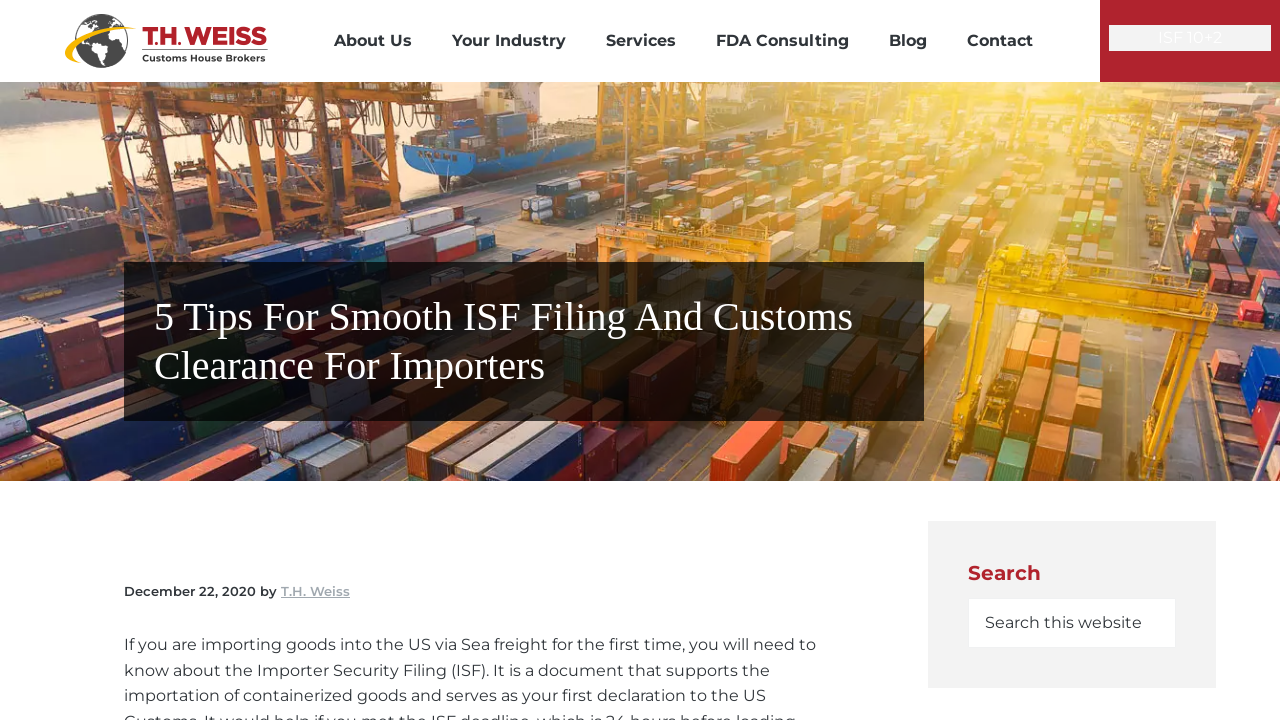Pinpoint the bounding box coordinates of the clickable element to carry out the following instruction: "read about customs house brokers."

[0.05, 0.098, 0.107, 0.186]